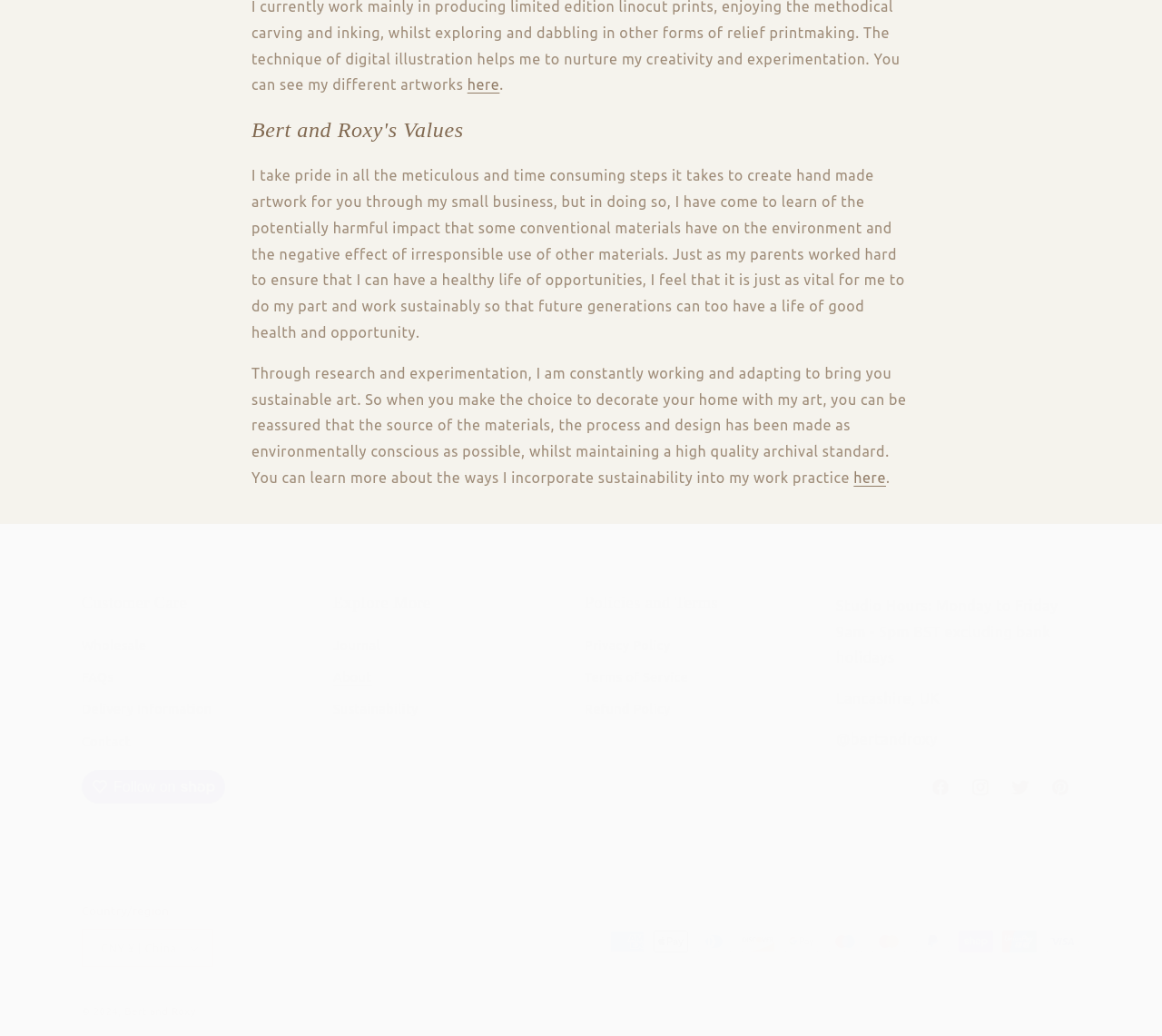What payment methods are accepted by Bert and Roxy's business?
Respond with a short answer, either a single word or a phrase, based on the image.

Multiple payment methods